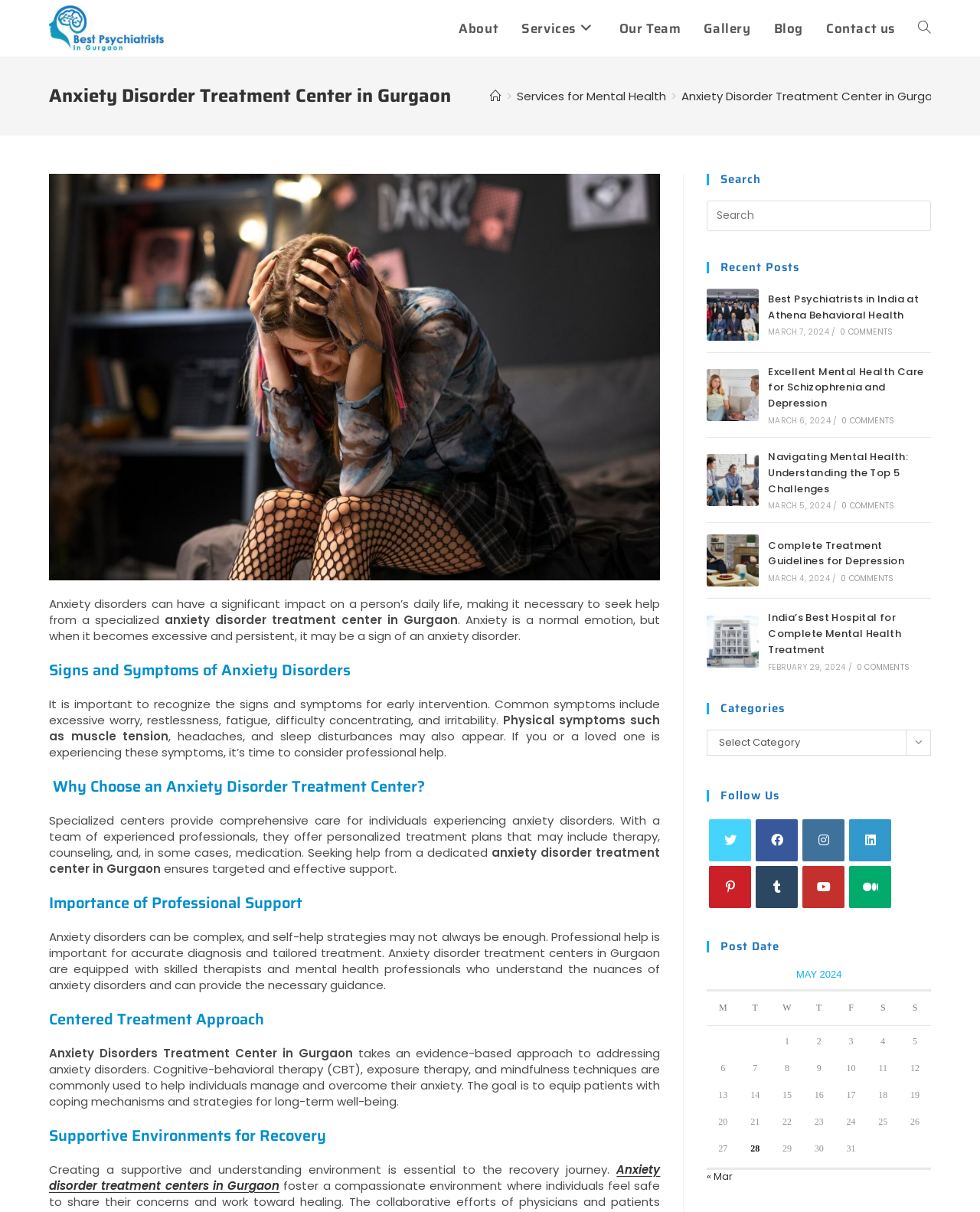Provide the bounding box coordinates, formatted as (top-left x, top-left y, bottom-right x, bottom-right y), with all values being floating point numbers between 0 and 1. Identify the bounding box of the UI element that matches the description: Toggle website search

[0.925, 0.0, 0.962, 0.047]